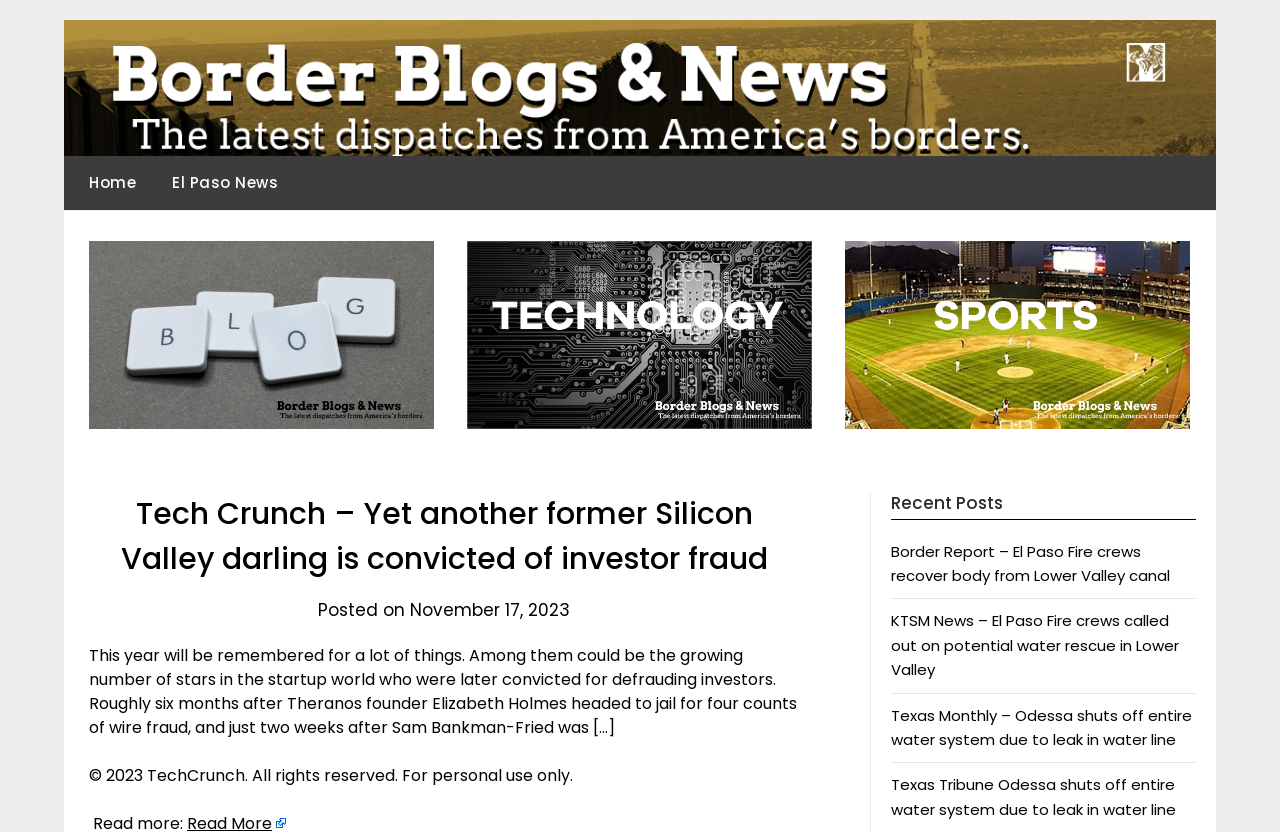Extract the bounding box coordinates for the UI element described by the text: "El Paso News". The coordinates should be in the form of [left, top, right, bottom] with values between 0 and 1.

[0.122, 0.187, 0.23, 0.253]